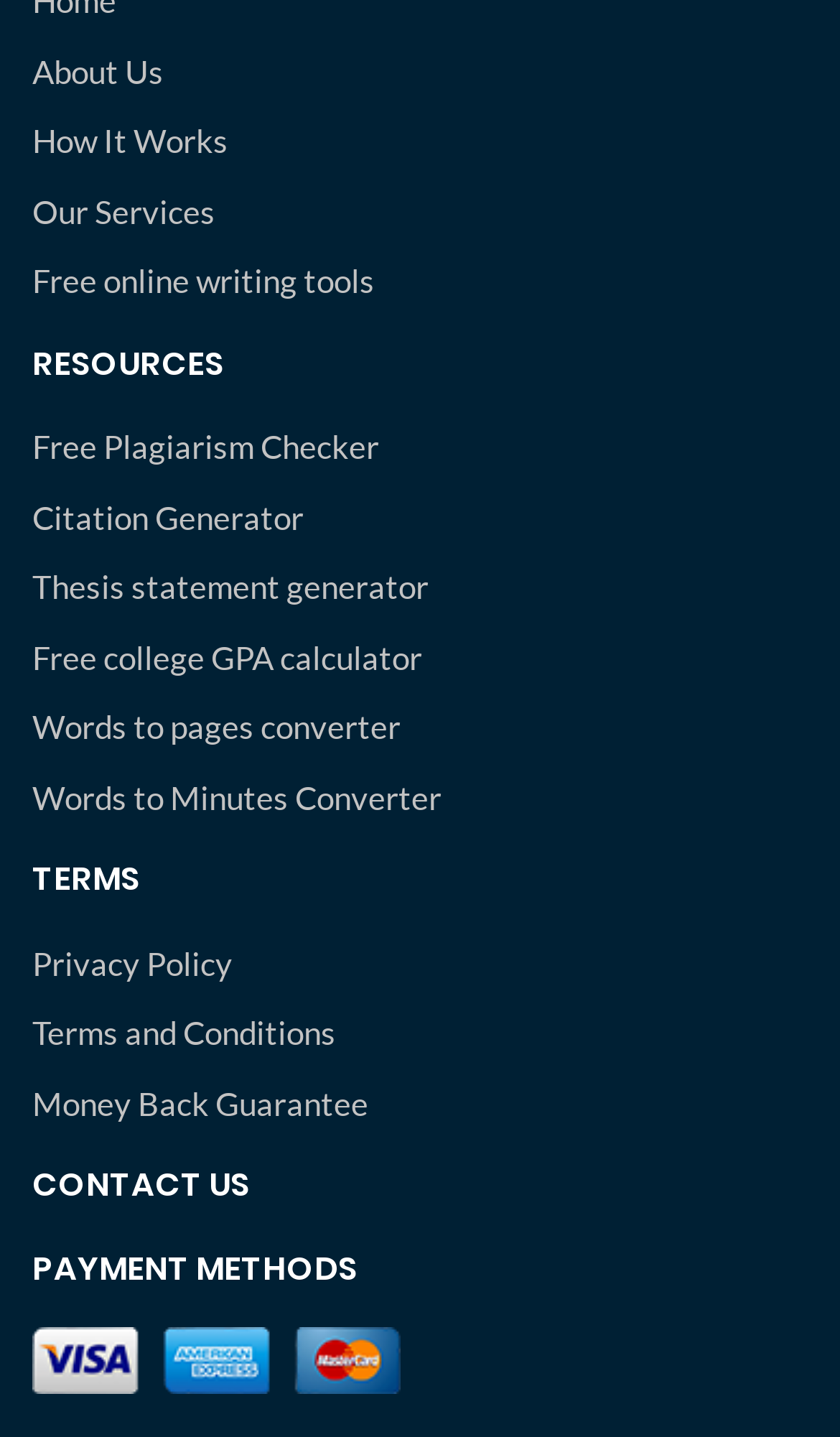Please identify the bounding box coordinates of the element I need to click to follow this instruction: "Contact the website team".

[0.038, 0.808, 0.297, 0.84]